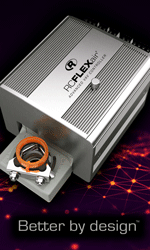Explain the details of the image you are viewing.

The image showcases a sleek, modern device featuring a metallic casing with the label “pcFLEX” prominently displayed. This item appears to be a sophisticated controller, designed for applications in building automation and control systems. An orange mounting ring is visible, suggesting a secure attachment method, and the overall aesthetic conveys a sense of advanced technology and functionality. Beneath the device, the phrase “Better by design” underscores a commitment to quality and innovation. The backdrop features a subtle digital design, enhancing the high-tech feel of the presentation.